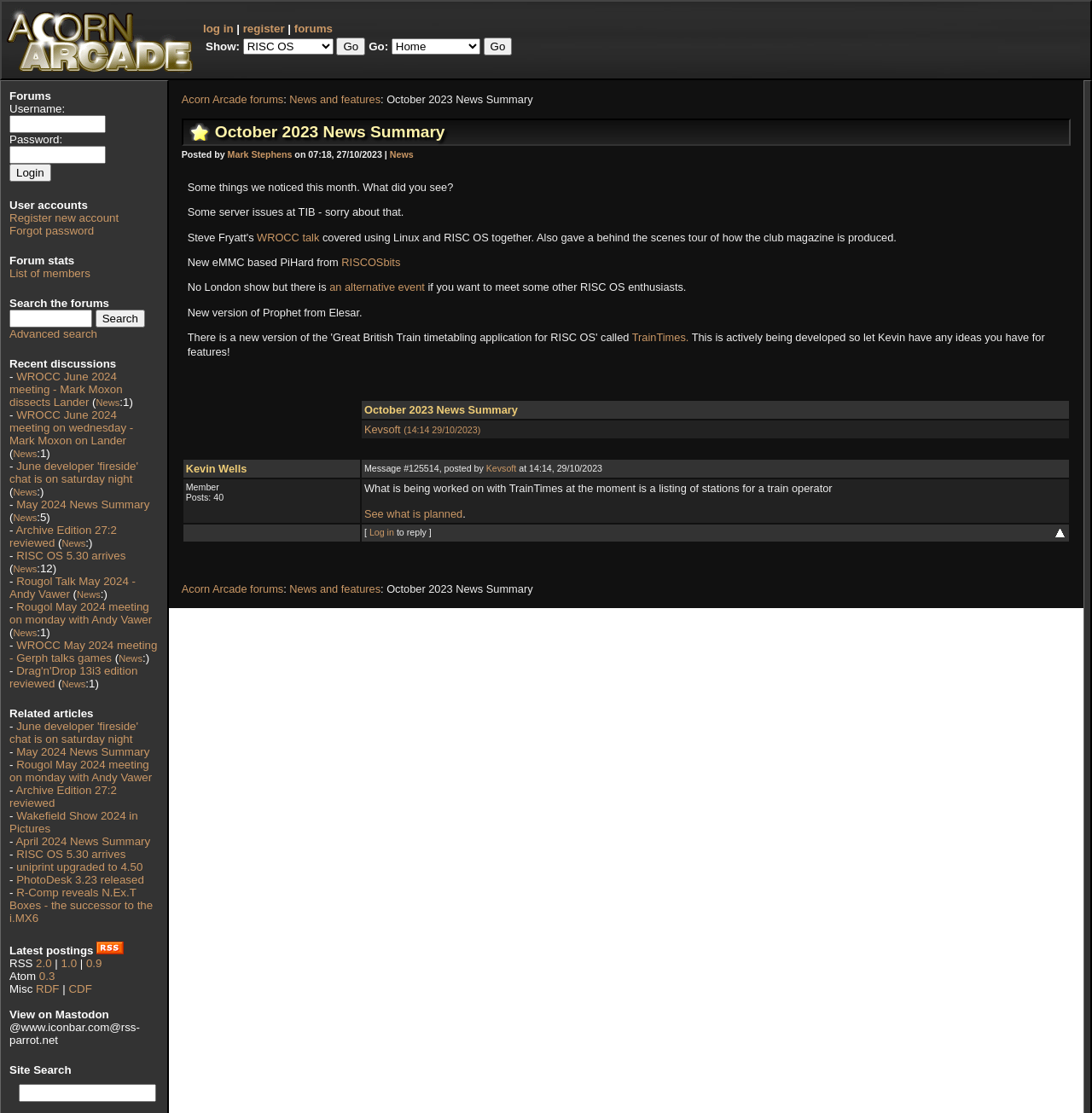Provide a one-word or brief phrase answer to the question:
What is the purpose of the 'Search the forums' section?

To search the forums